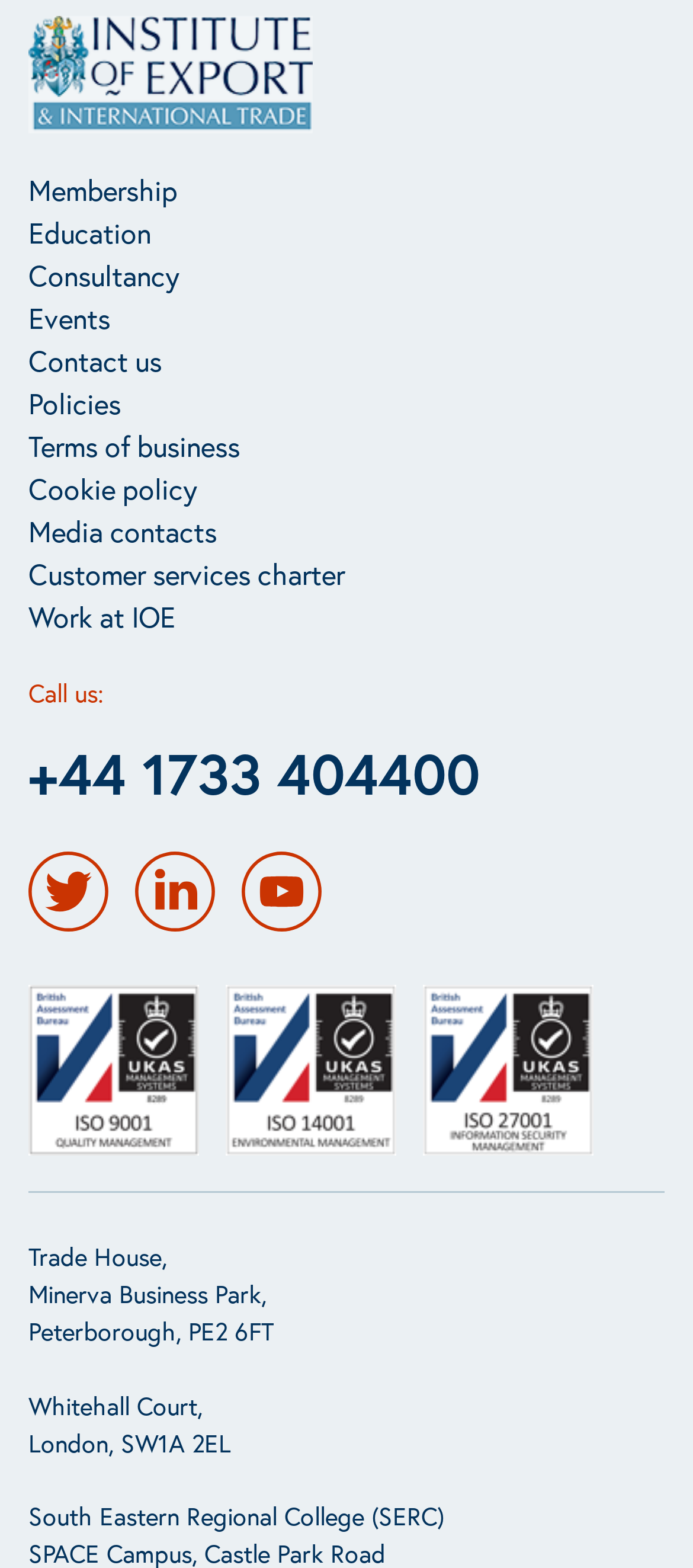How many social media links are there?
Using the image, respond with a single word or phrase.

3